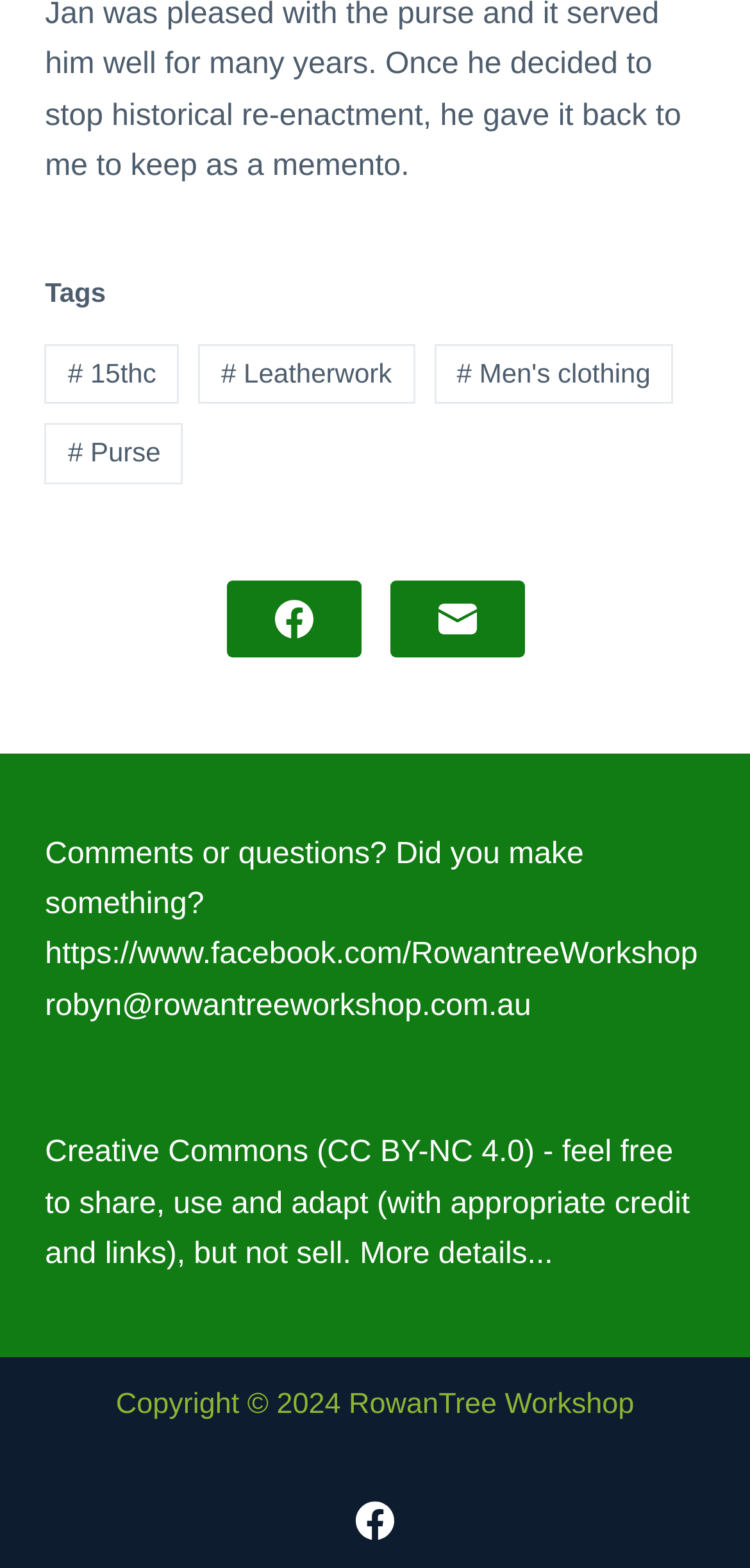From the webpage screenshot, predict the bounding box of the UI element that matches this description: "aria-label="Facebook"".

[0.474, 0.957, 0.526, 0.982]